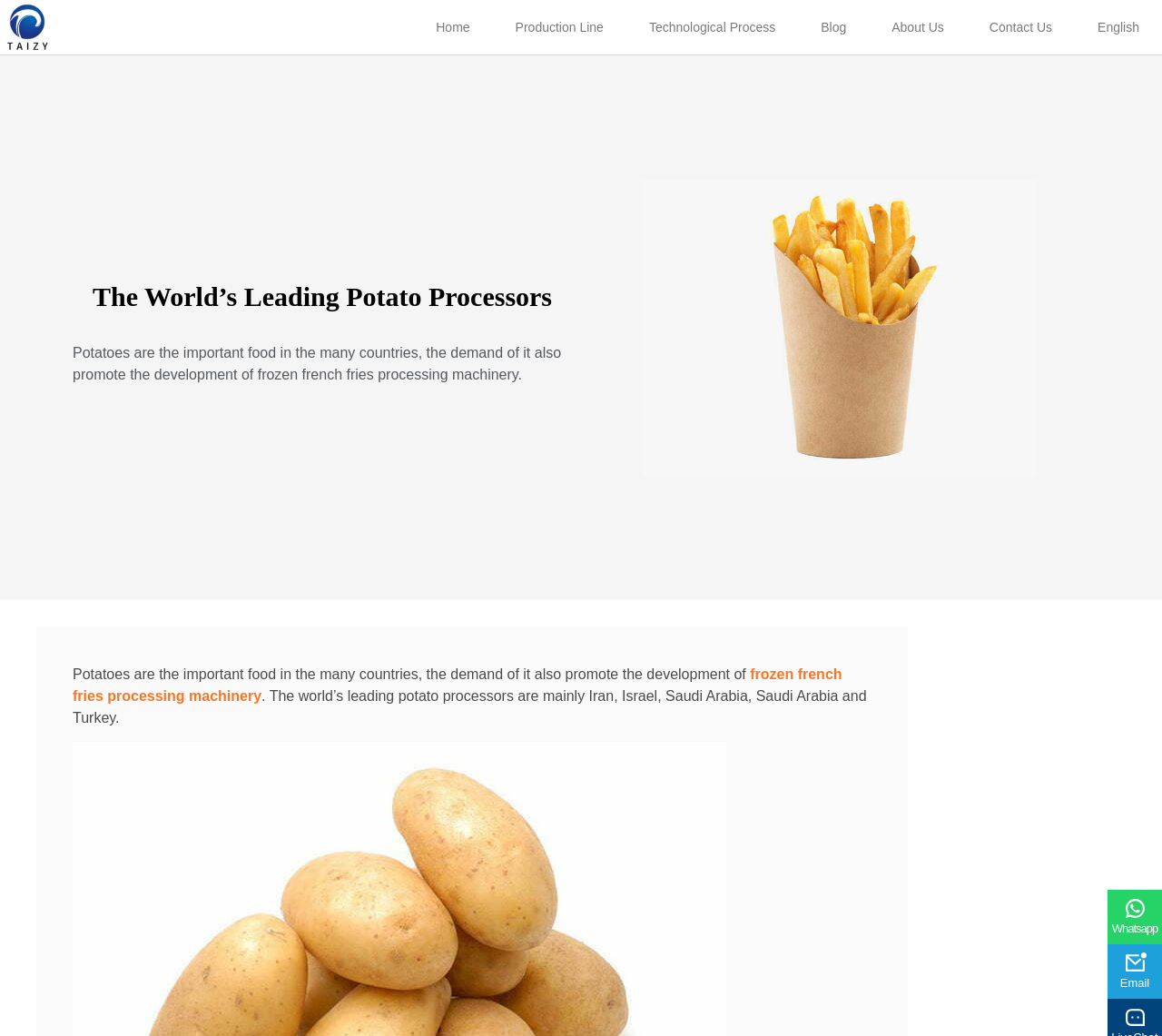Show the bounding box coordinates of the region that should be clicked to follow the instruction: "Click the Contact Us link."

[0.832, 0.006, 0.925, 0.046]